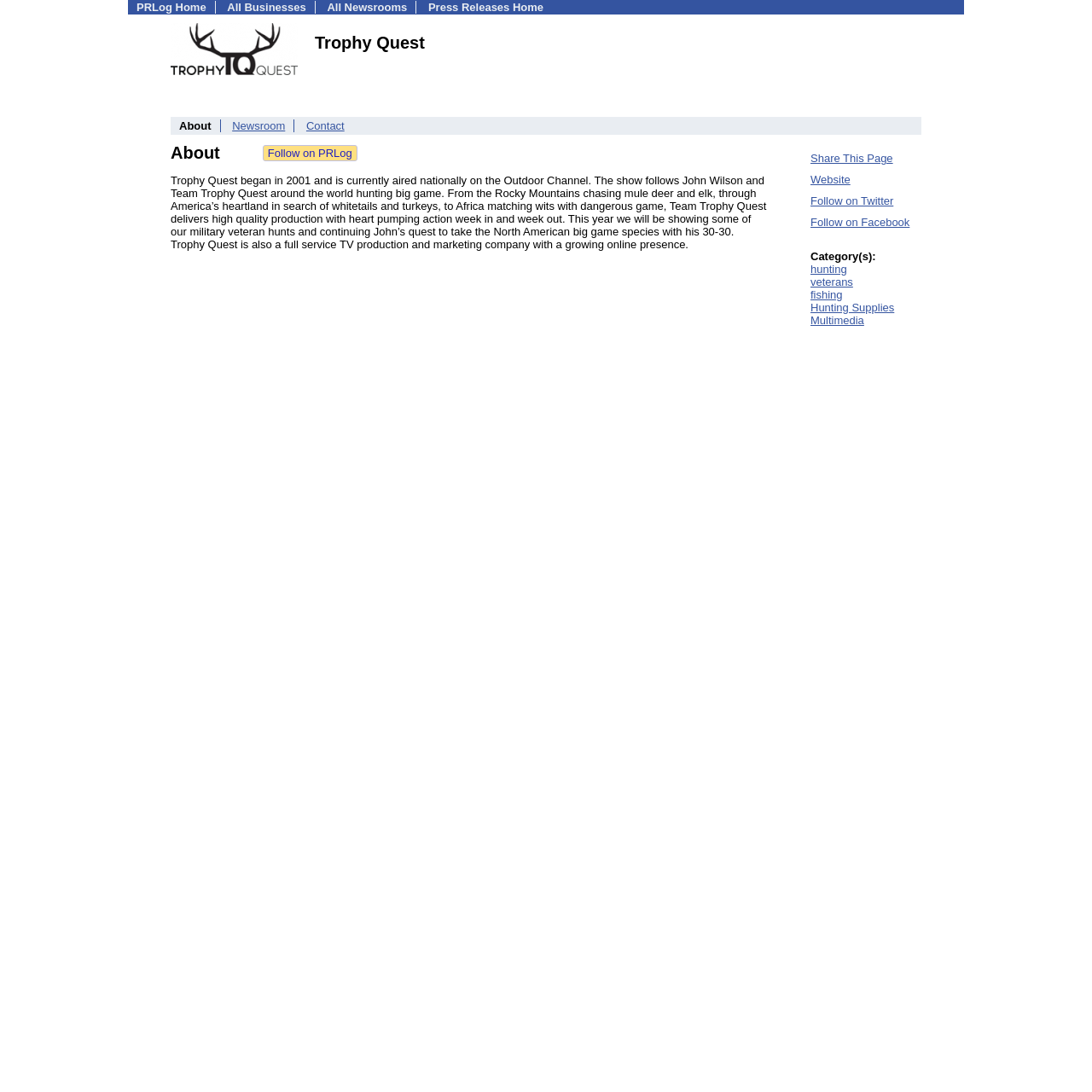From the element description veterans, predict the bounding box coordinates of the UI element. The coordinates must be specified in the format (top-left x, top-left y, bottom-right x, bottom-right y) and should be within the 0 to 1 range.

[0.742, 0.252, 0.781, 0.264]